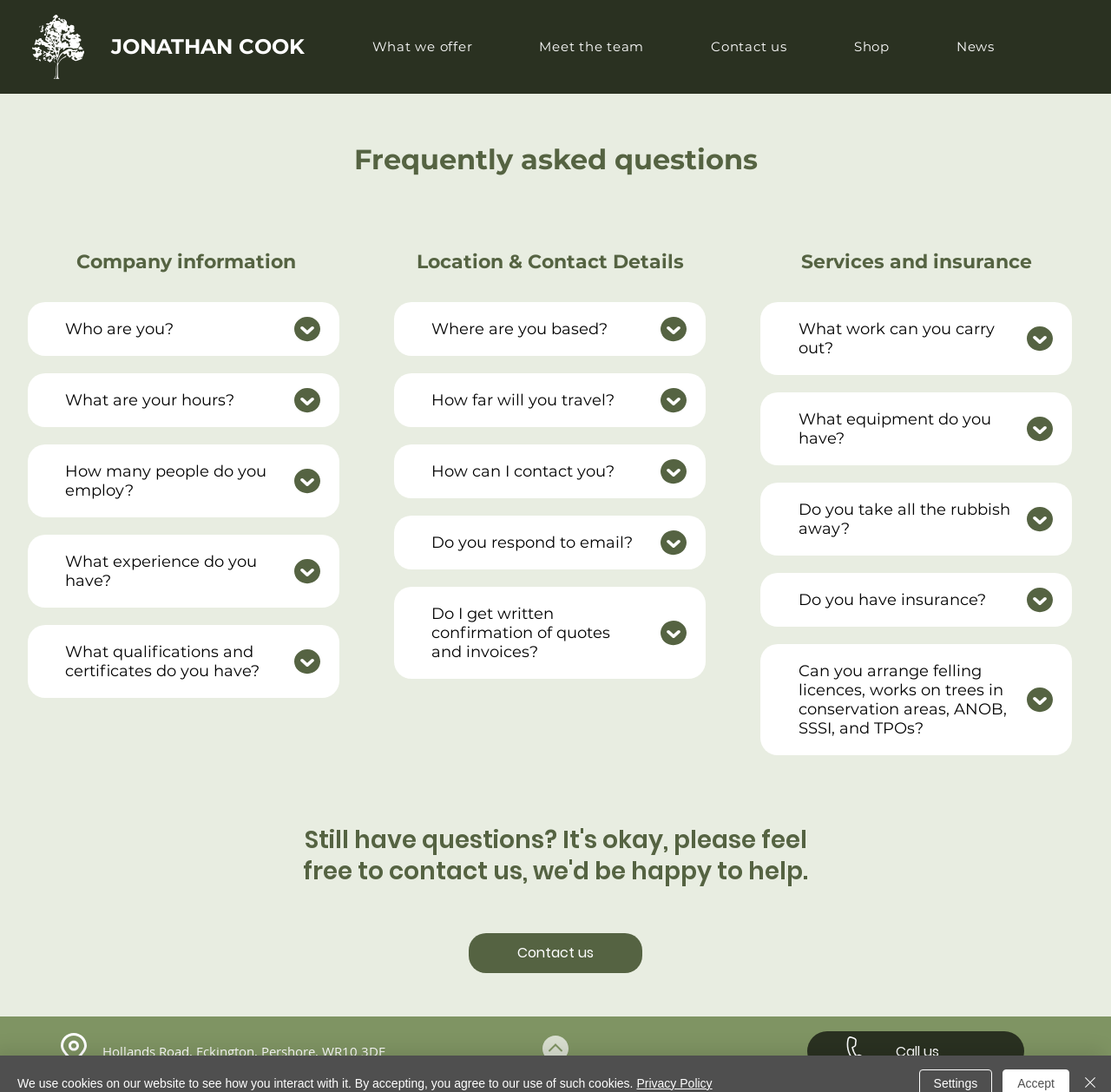Based on the element description What we offer, identify the bounding box of the UI element in the given webpage screenshot. The coordinates should be in the format (top-left x, top-left y, bottom-right x, bottom-right y) and must be between 0 and 1.

[0.308, 0.031, 0.452, 0.054]